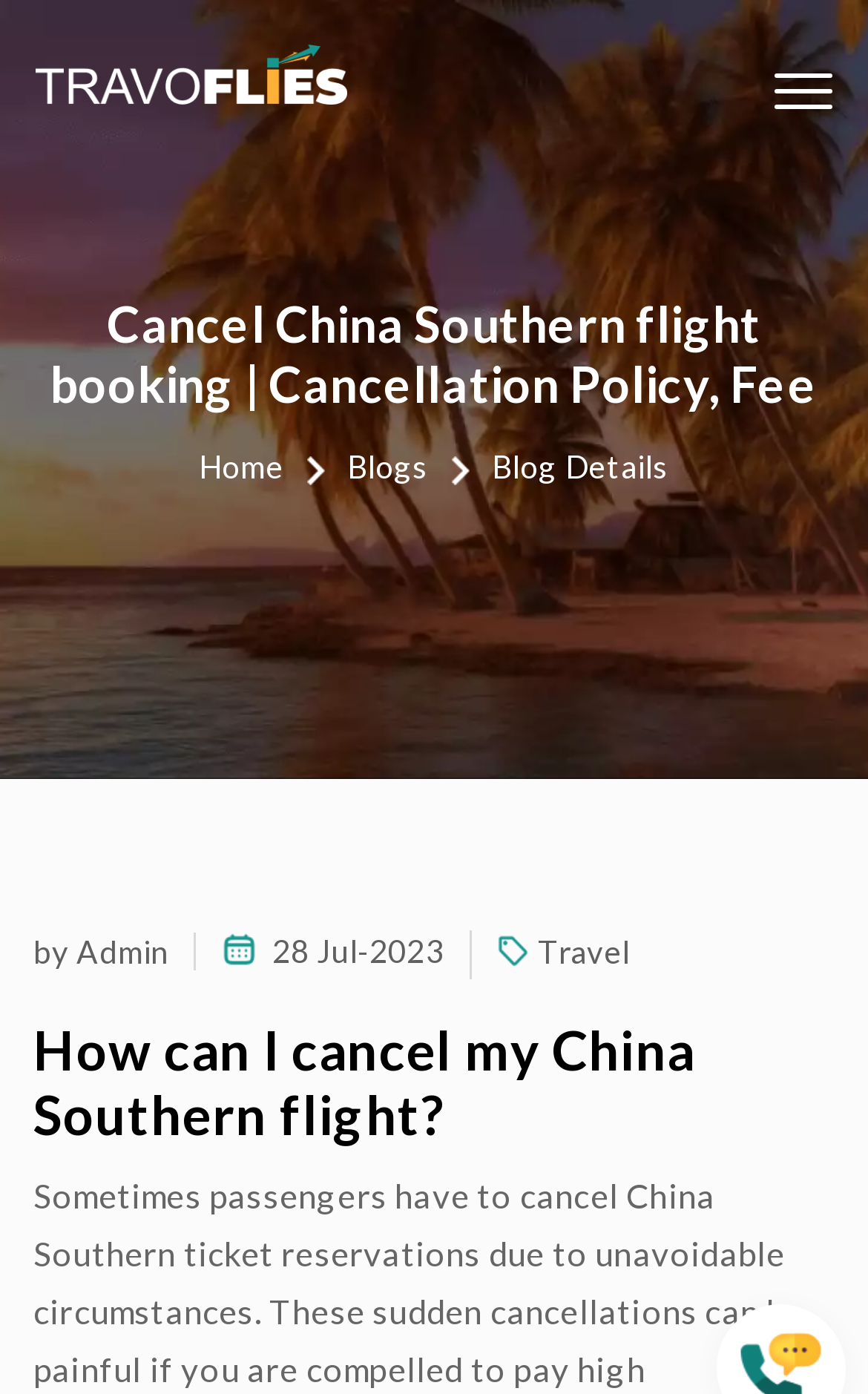How many navigation links are there at the top?
Based on the screenshot, respond with a single word or phrase.

3